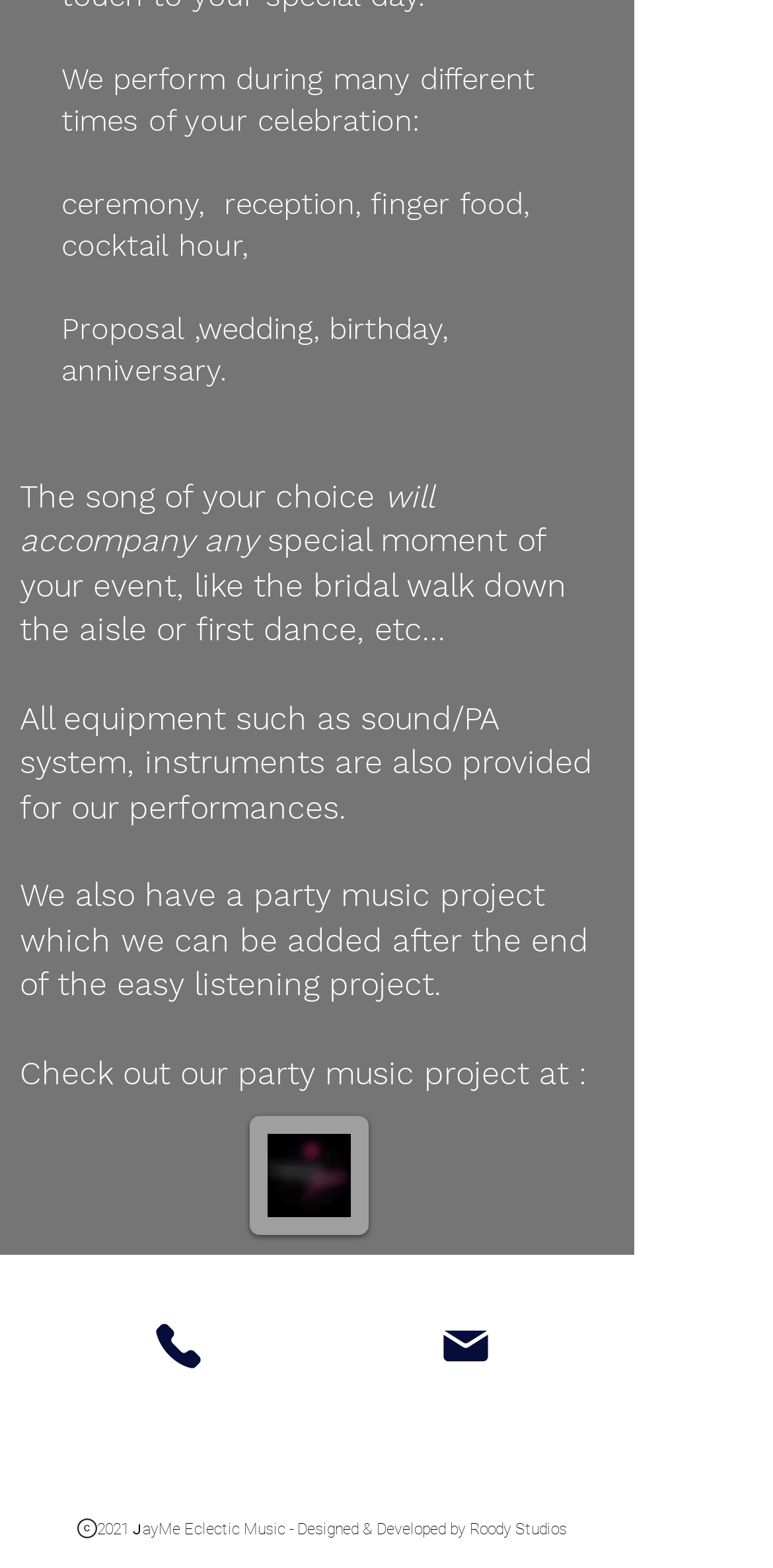Determine the bounding box coordinates for the clickable element required to fulfill the instruction: "Send an email". Provide the coordinates as four float numbers between 0 and 1, i.e., [left, top, right, bottom].

[0.449, 0.832, 0.756, 0.885]